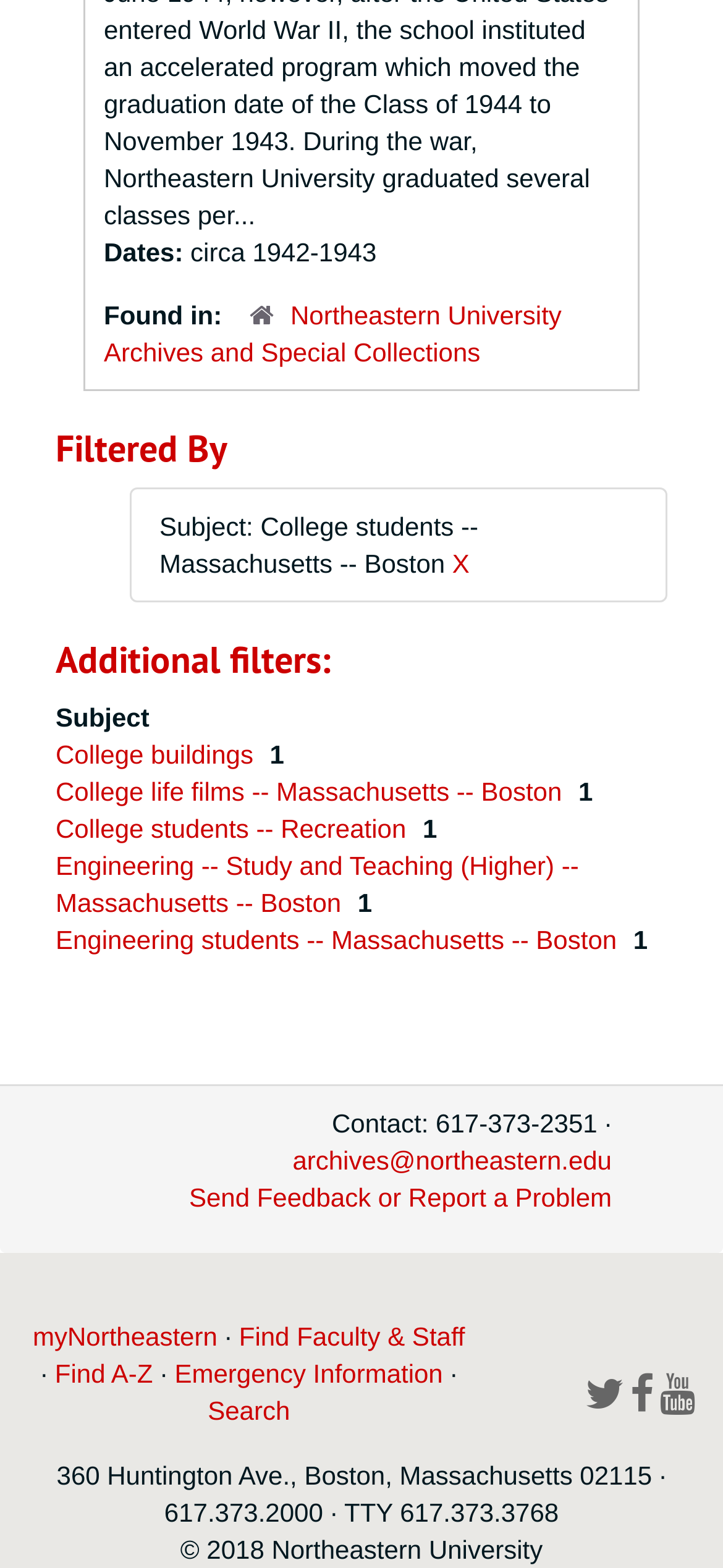Bounding box coordinates are specified in the format (top-left x, top-left y, bottom-right x, bottom-right y). All values are floating point numbers bounded between 0 and 1. Please provide the bounding box coordinate of the region this sentence describes: myNortheastern

[0.045, 0.843, 0.301, 0.862]